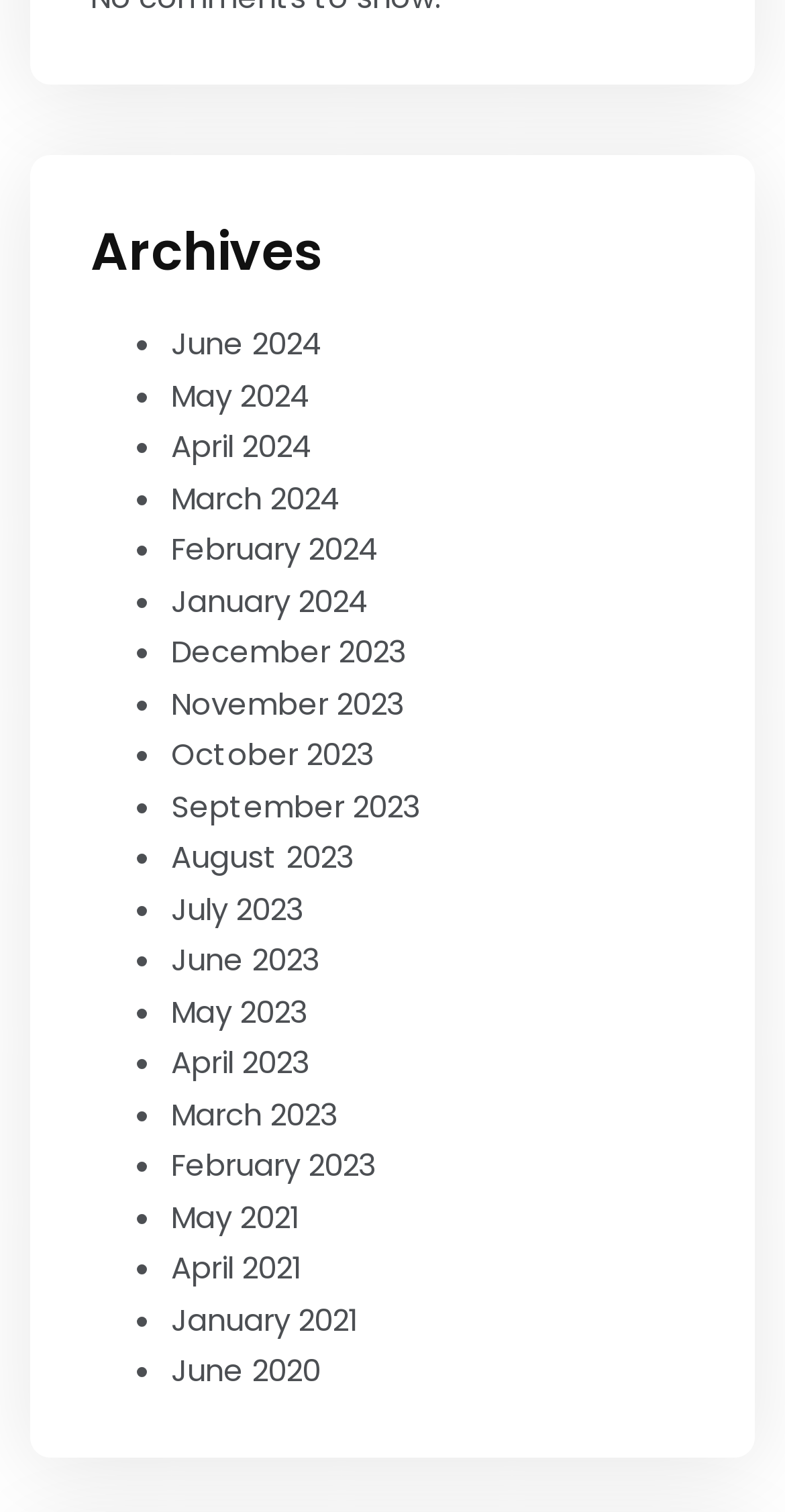Please specify the bounding box coordinates of the area that should be clicked to accomplish the following instruction: "view June 2024 archives". The coordinates should consist of four float numbers between 0 and 1, i.e., [left, top, right, bottom].

[0.218, 0.213, 0.41, 0.241]